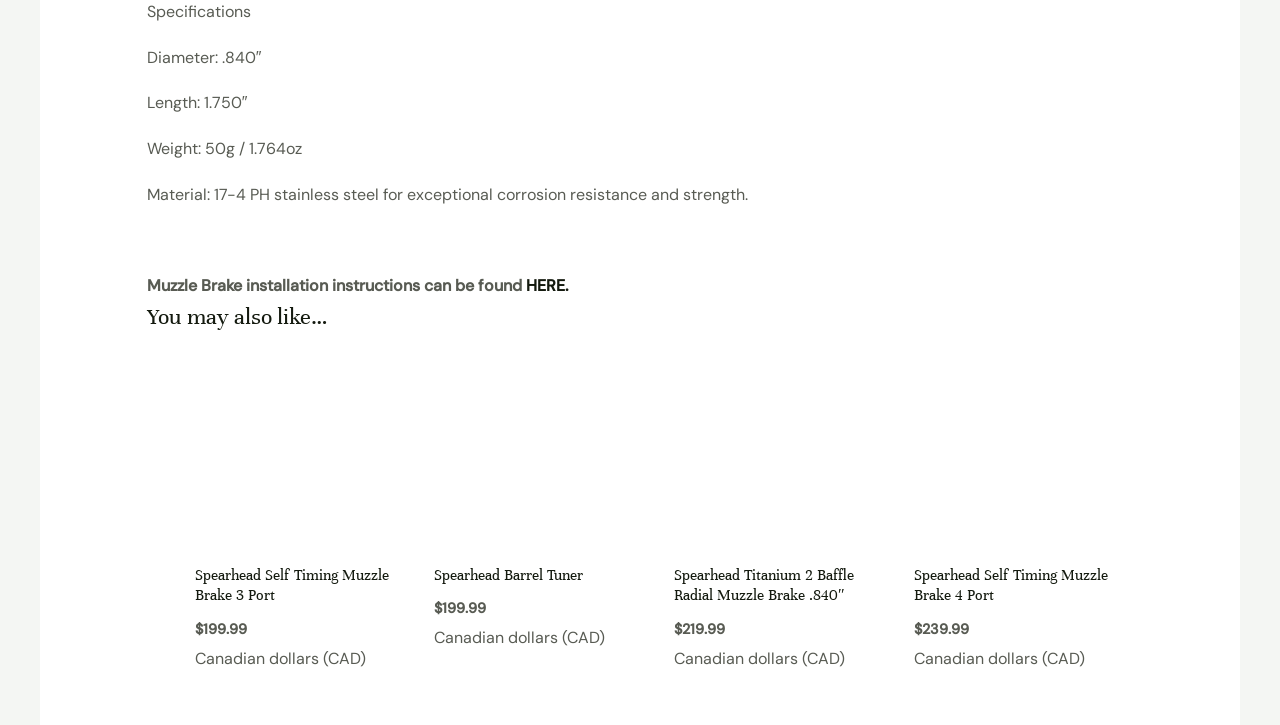What is the price of the 'Barrel Tuner'? Please answer the question using a single word or phrase based on the image.

$199.99